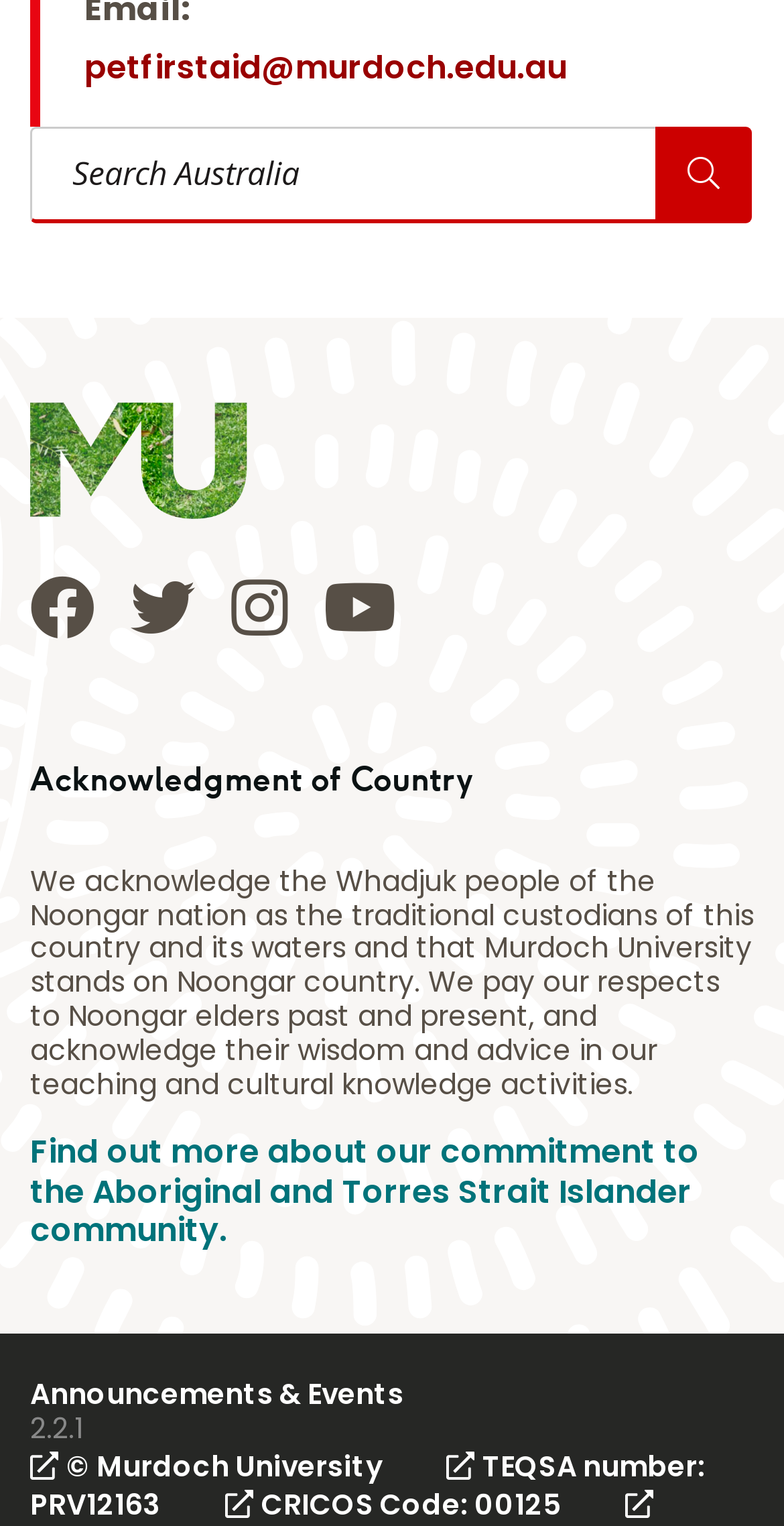Using the format (top-left x, top-left y, bottom-right x, bottom-right y), provide the bounding box coordinates for the described UI element. All values should be floating point numbers between 0 and 1: TEQSA number: PRV12163

[0.038, 0.948, 0.9, 0.999]